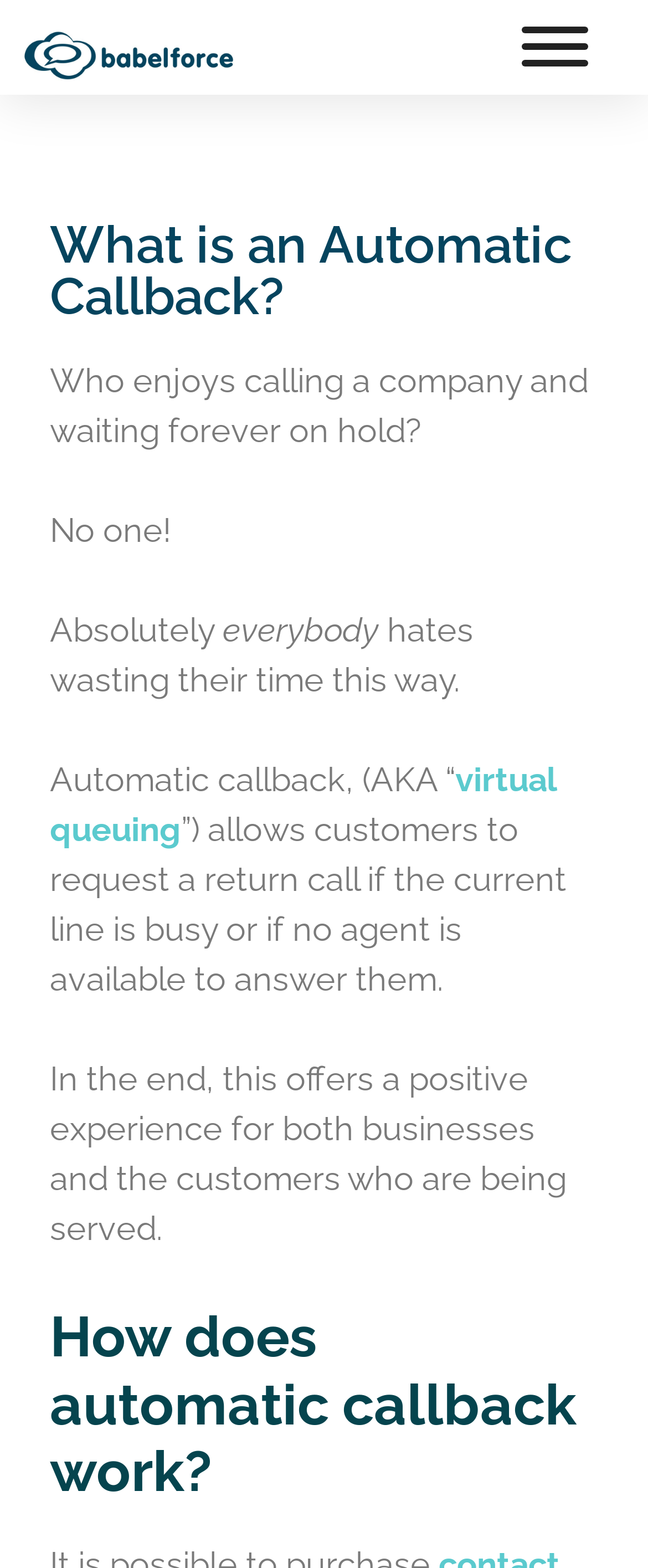Please use the details from the image to answer the following question comprehensively:
What is another term for automatic callback?

The webpage mentions that automatic callback is also known as 'virtual queuing', which is a term used to describe the process of requesting a return call when the current line is busy or no agent is available.